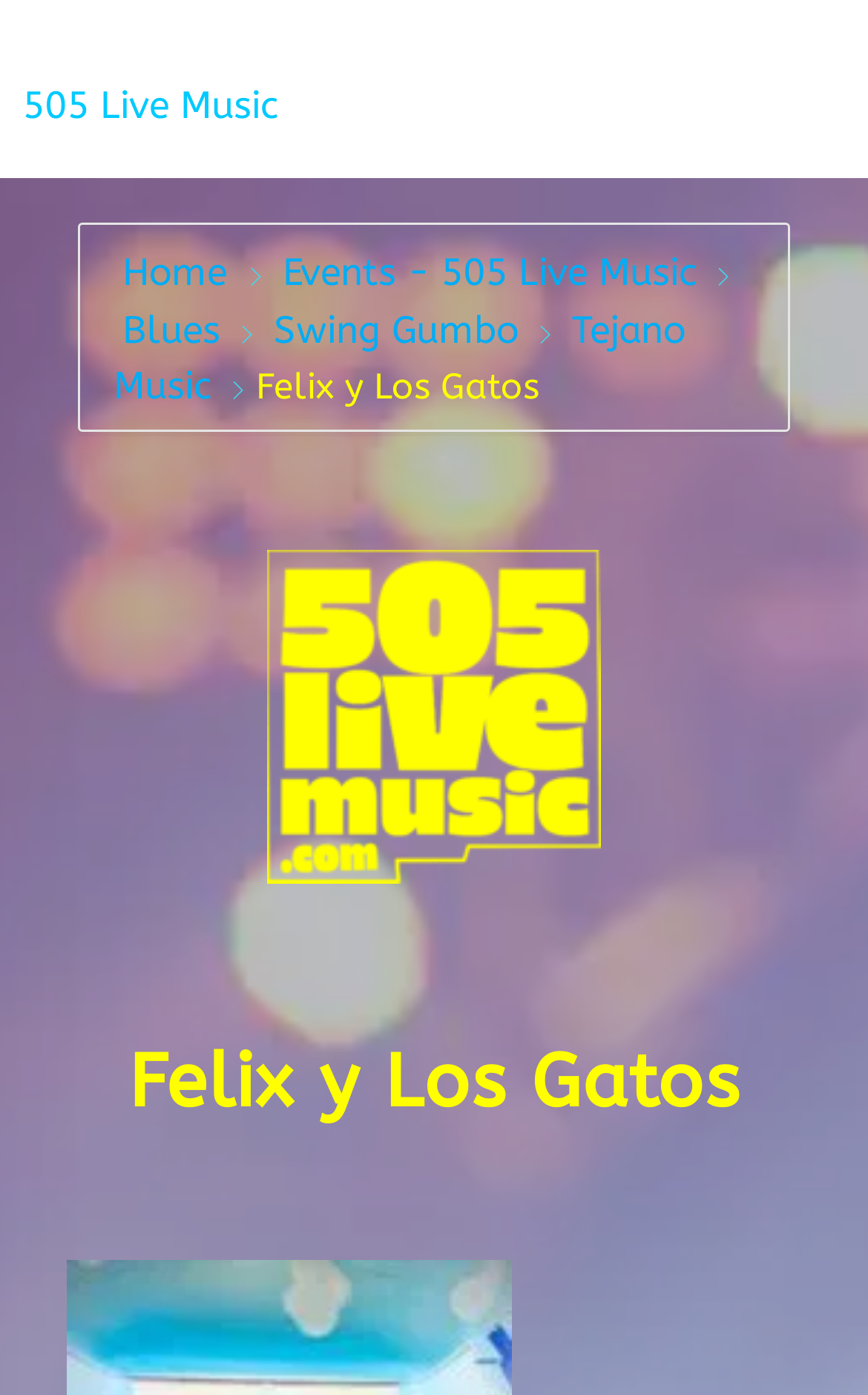Generate a thorough description of the webpage.

The webpage is about Felix y Los Gatos, a music group. At the top left of the page, there is a heading that reads "505 Live Music", which is also a clickable link. Below this heading, there are several links arranged horizontally, including "Home", "Events - 505 Live Music", "Blues", "Swing Gumbo", and "Tejano Music". These links are positioned from left to right, with "Home" being the leftmost and "Tejano Music" being the rightmost.

Further down the page, there is a static text element that reads "Felix y Los Gatos", which is positioned above a larger heading with the same text. This larger heading takes up most of the width of the page and is located near the bottom. The meta description mentions that the group has traveled around the country playing big blues festivals and special events, and that the two core members are Felix Peralta (guitar & vocals) and another unnamed member.